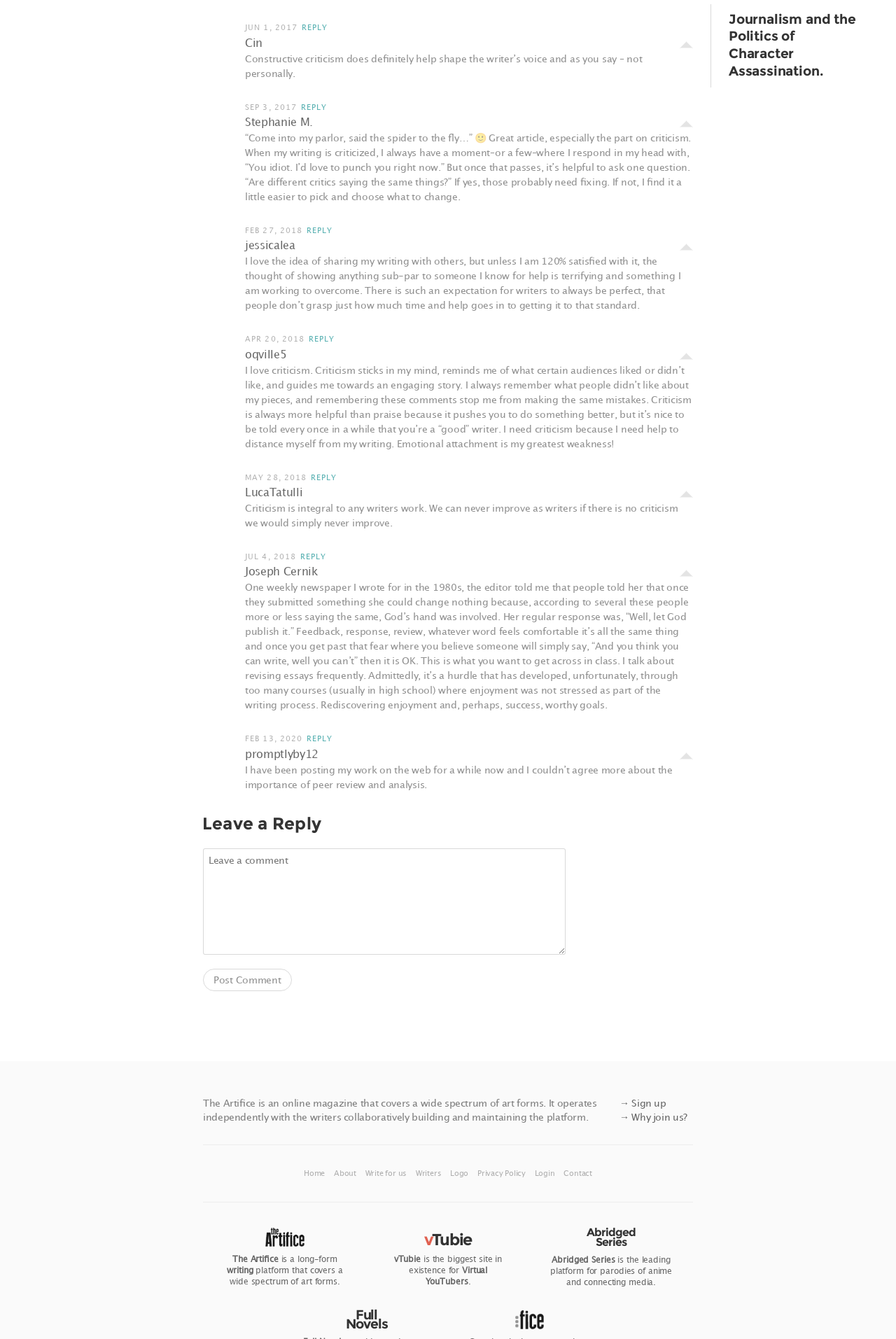Identify the bounding box of the HTML element described here: "Write for us". Provide the coordinates as four float numbers between 0 and 1: [left, top, right, bottom].

[0.408, 0.873, 0.456, 0.879]